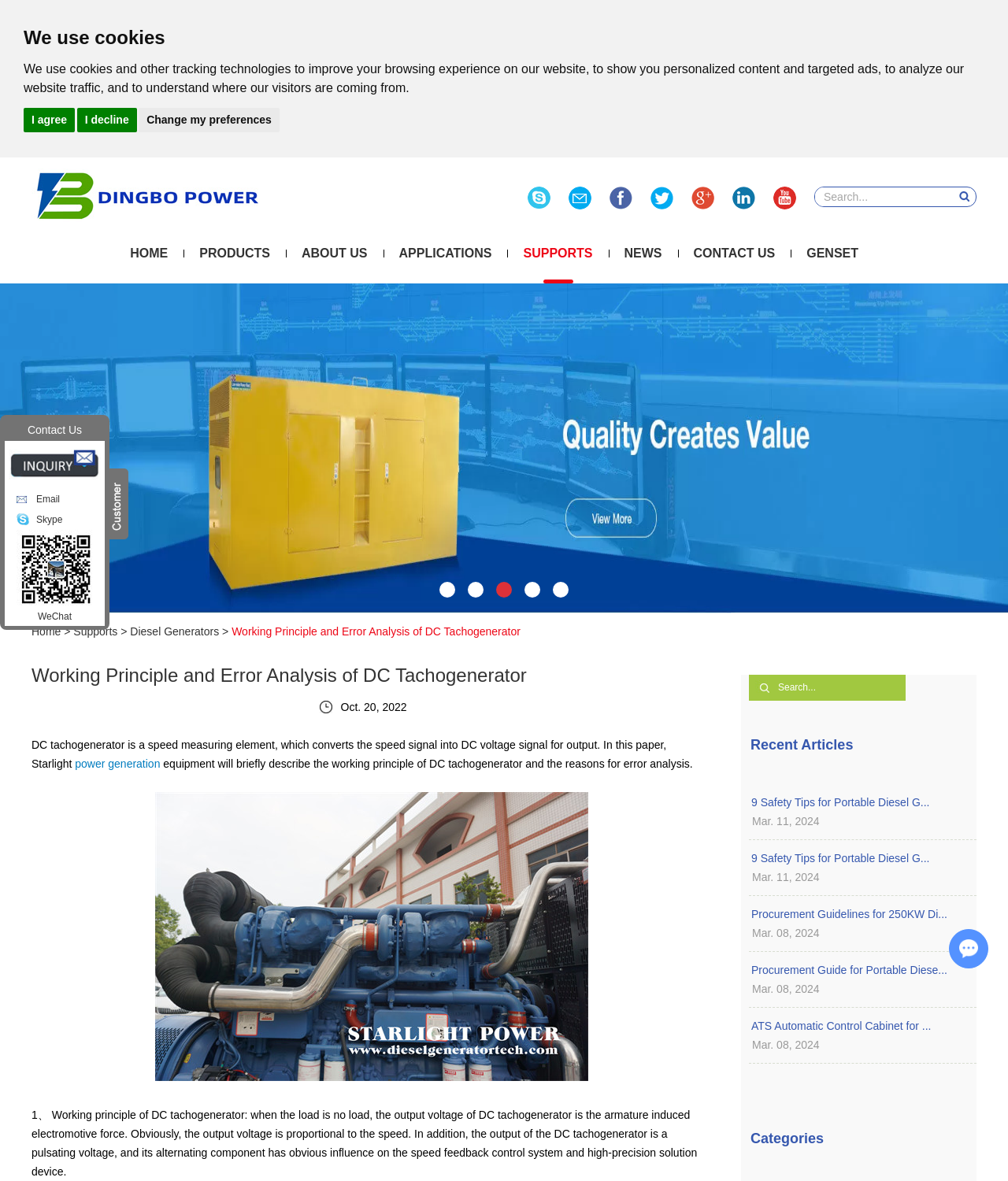Identify the bounding box coordinates for the region of the element that should be clicked to carry out the instruction: "Check Recent Articles". The bounding box coordinates should be four float numbers between 0 and 1, i.e., [left, top, right, bottom].

[0.745, 0.624, 0.846, 0.637]